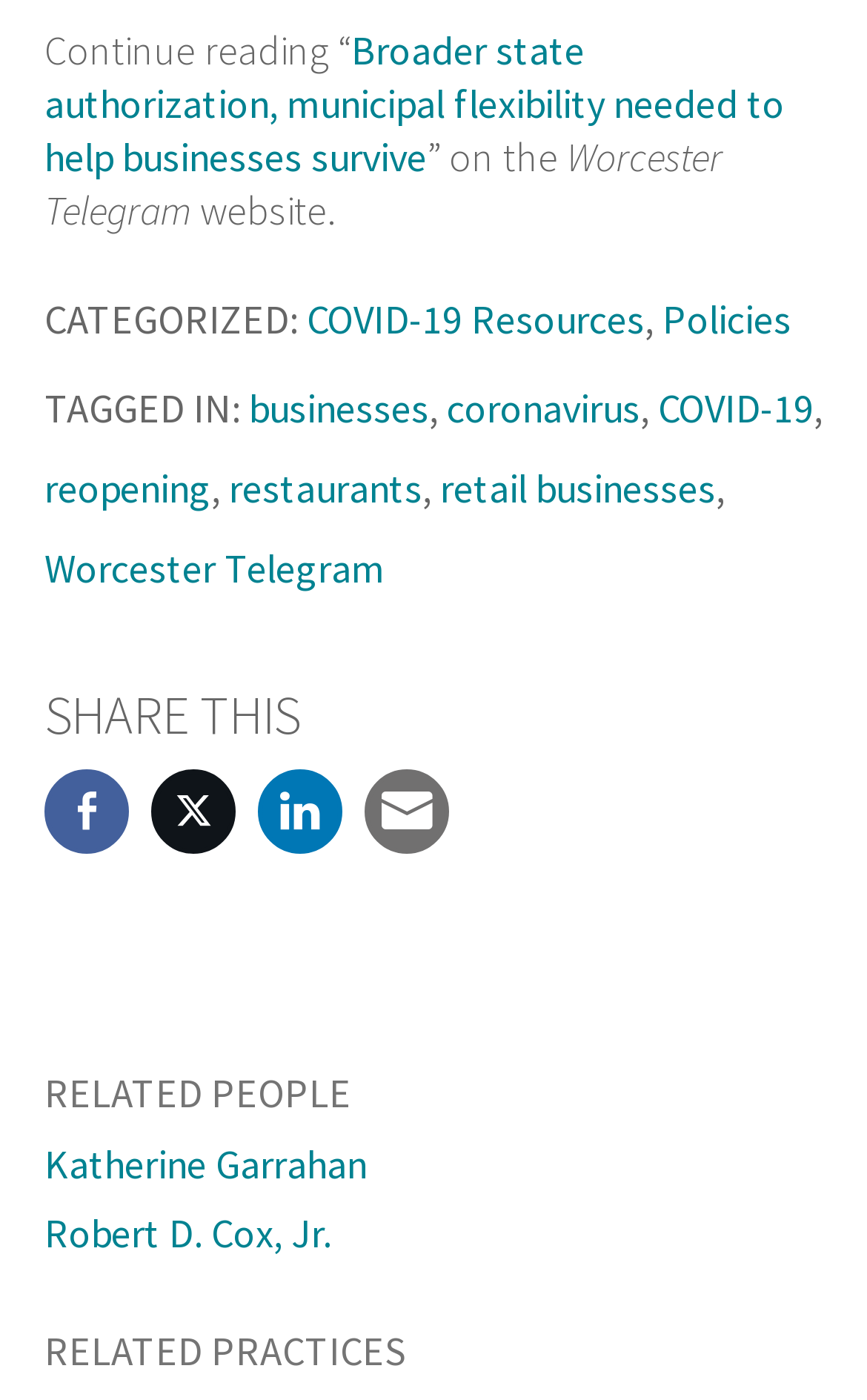Identify the bounding box coordinates of the region that should be clicked to execute the following instruction: "Explore the Worcester Telegram website".

[0.051, 0.094, 0.833, 0.169]